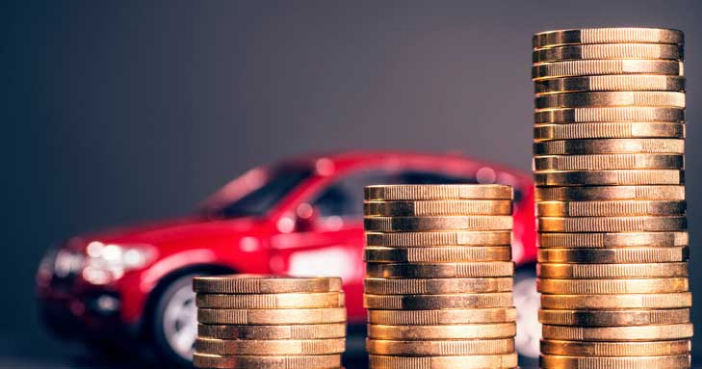What court case is referenced in the caption? Based on the image, give a response in one word or a short phrase.

Fisher v. USAA Casualty Insurance Company